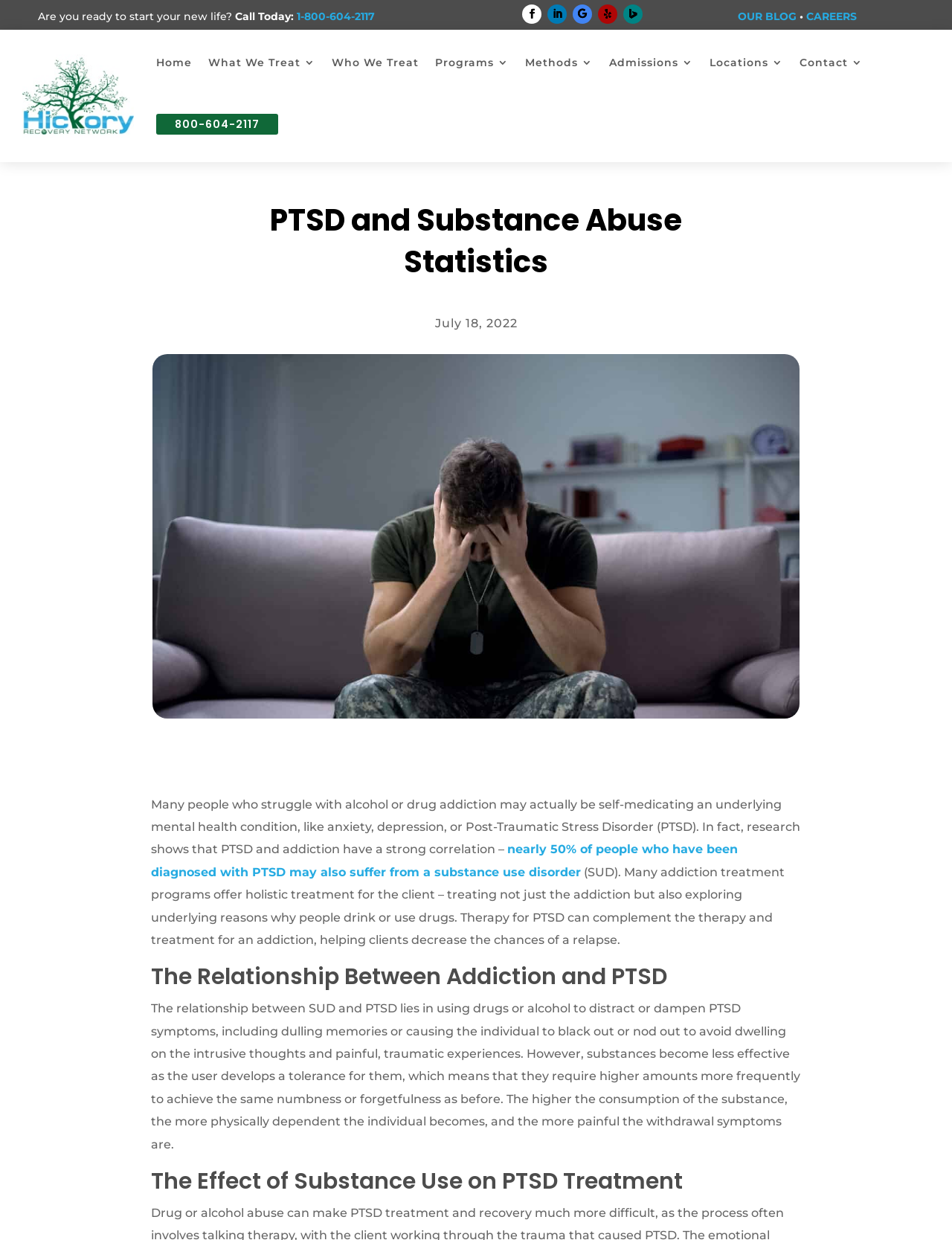Kindly respond to the following question with a single word or a brief phrase: 
What is the date of the article?

July 18, 2022